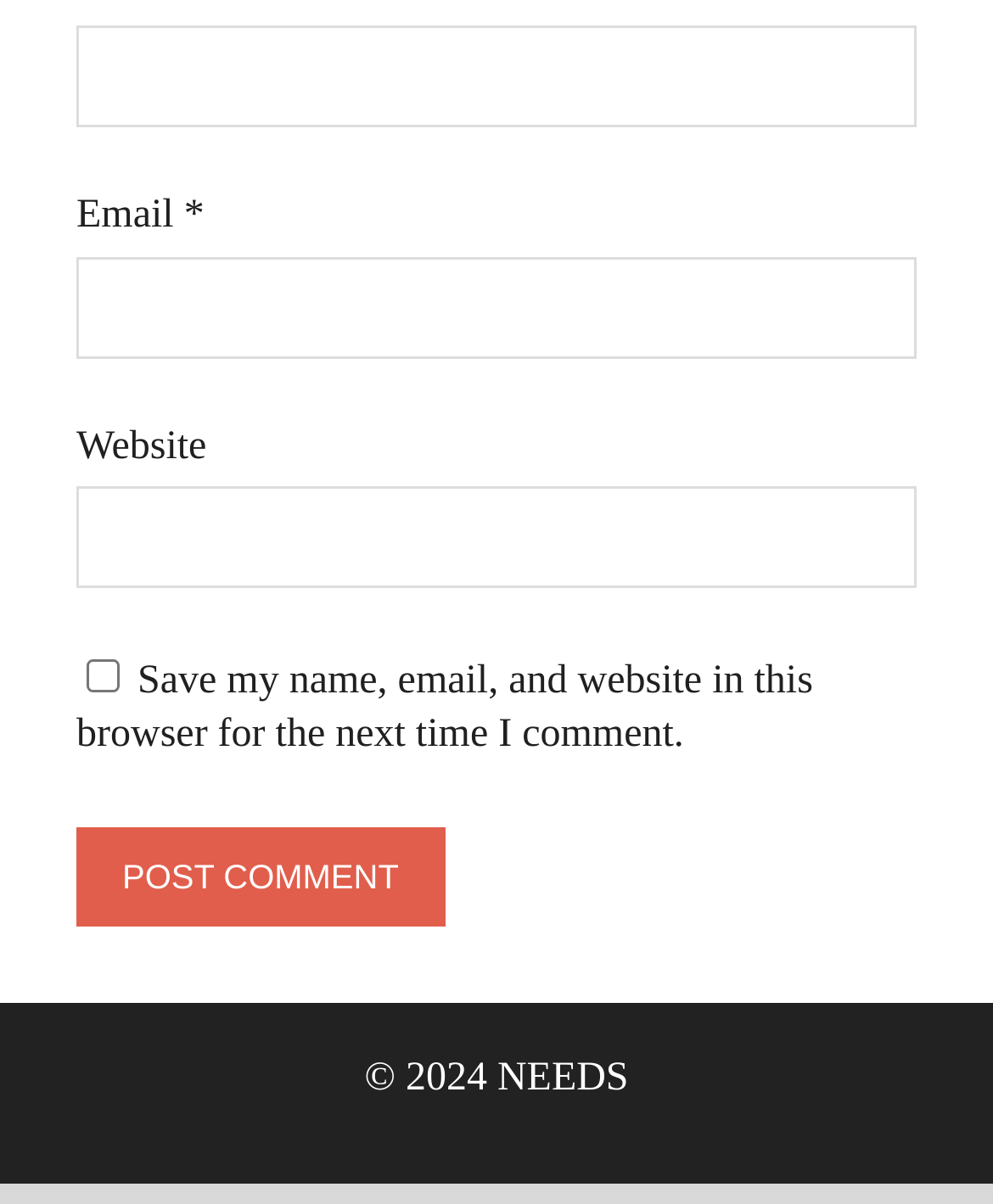Is the website field required?
Examine the image and provide an in-depth answer to the question.

The website field is not required because the textbox element for the website field has the 'required' attribute set to False. This means that users can leave this field blank when submitting a comment.